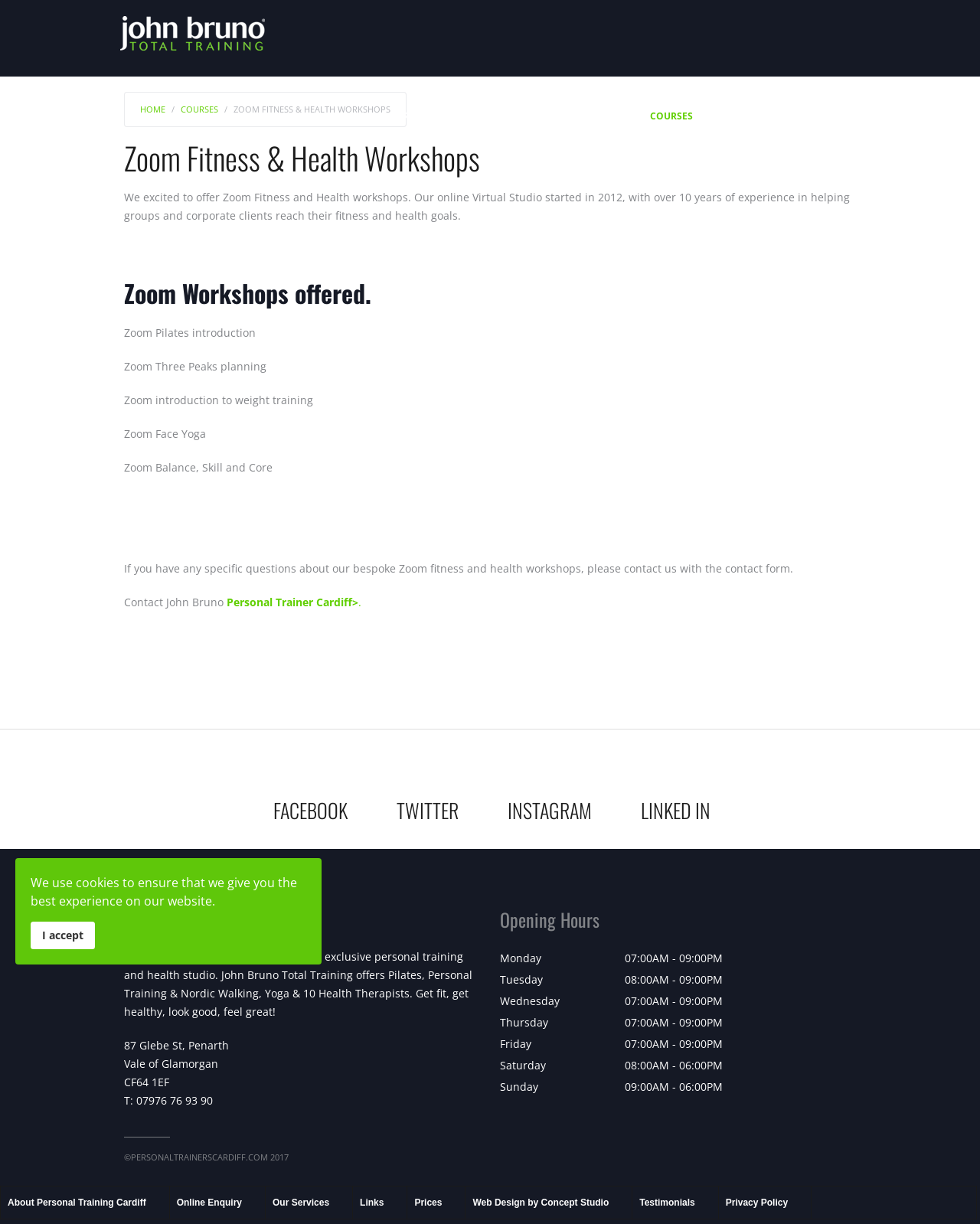Please identify the bounding box coordinates of the region to click in order to complete the given instruction: "Click HOME". The coordinates should be four float numbers between 0 and 1, i.e., [left, top, right, bottom].

[0.277, 0.073, 0.314, 0.117]